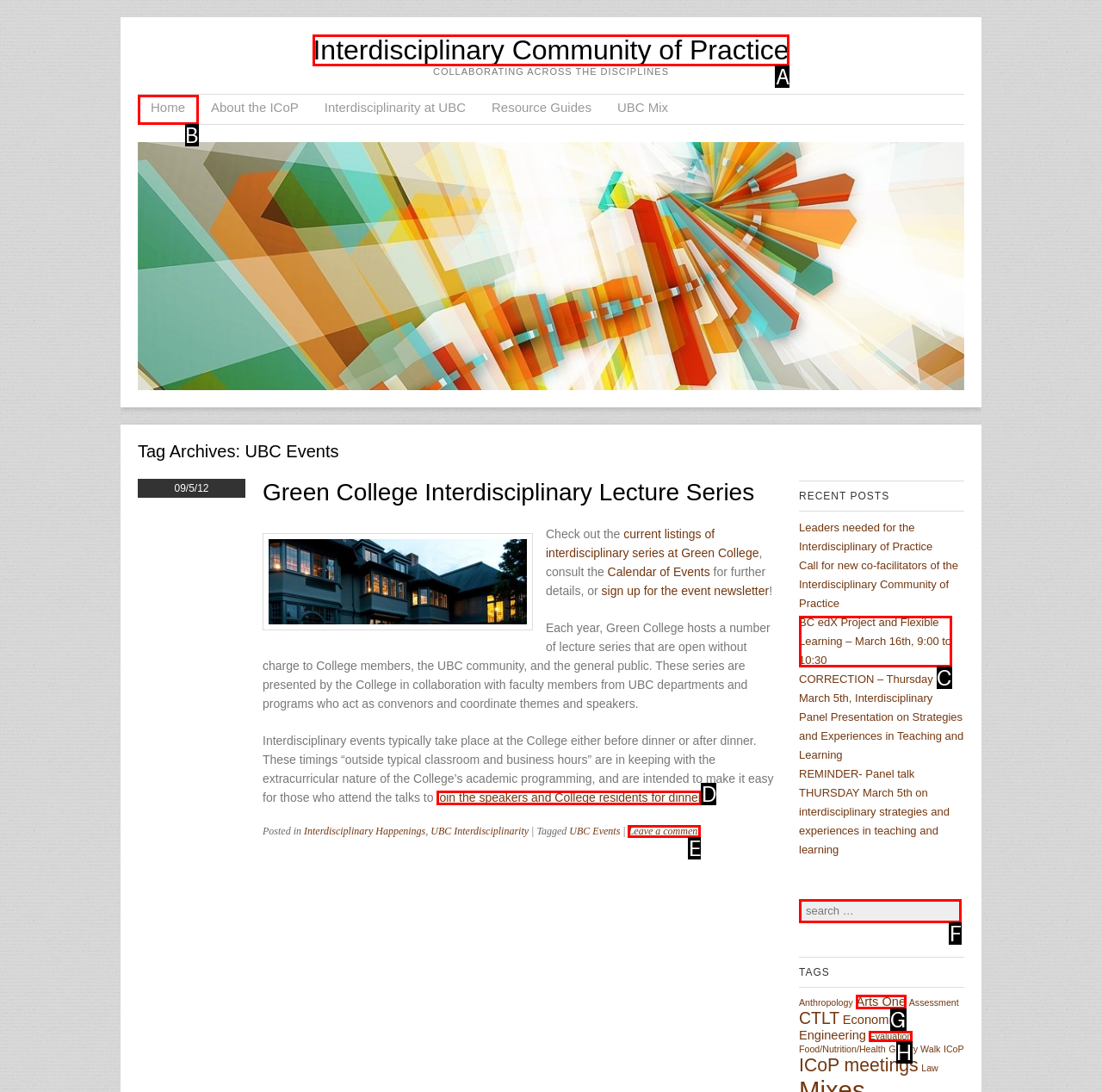Given the description: Interdisciplinary Community of Practice, identify the corresponding option. Answer with the letter of the appropriate option directly.

A